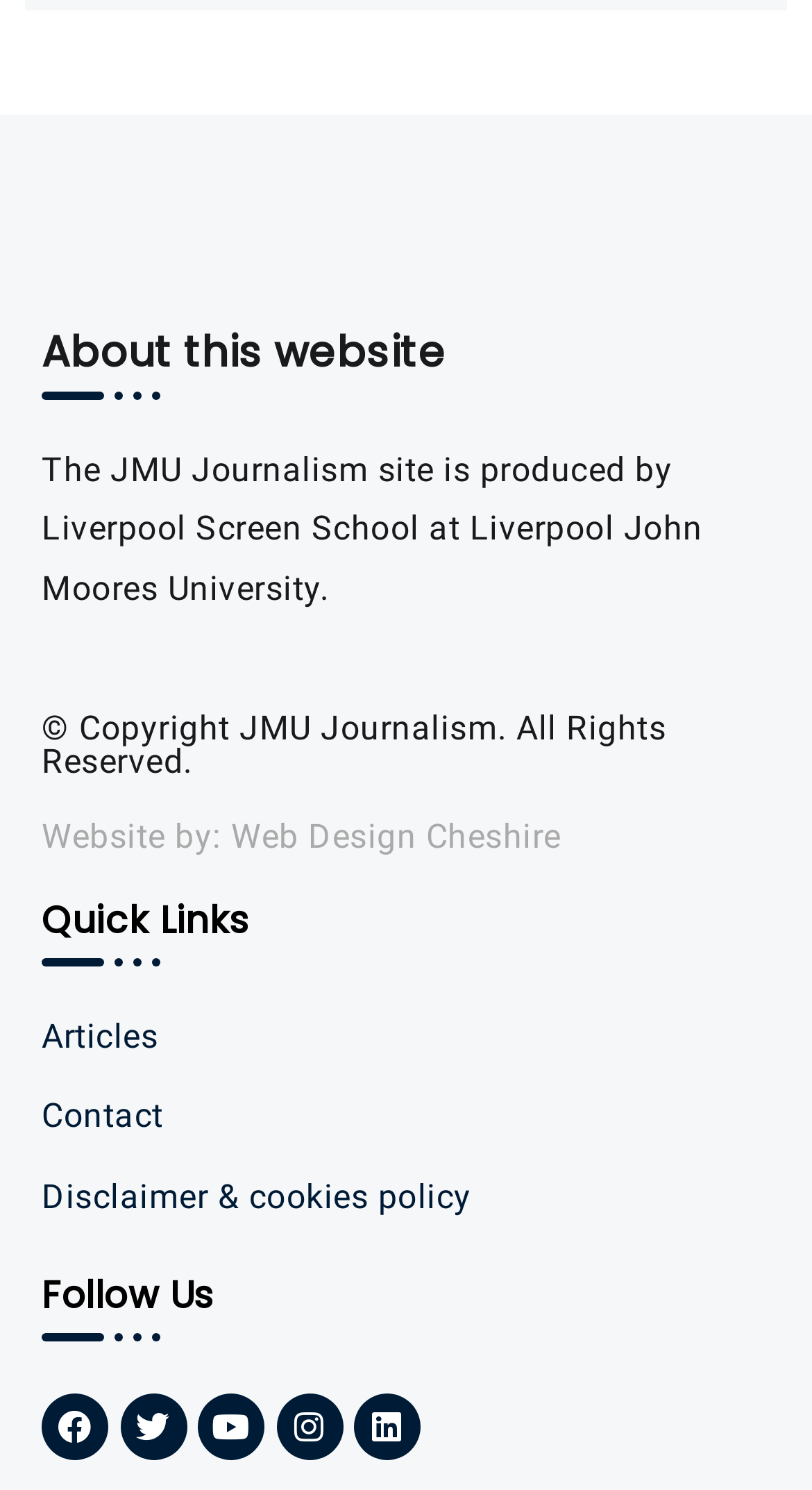Give a one-word or phrase response to the following question: How many social media platforms are listed under 'Follow Us'?

5